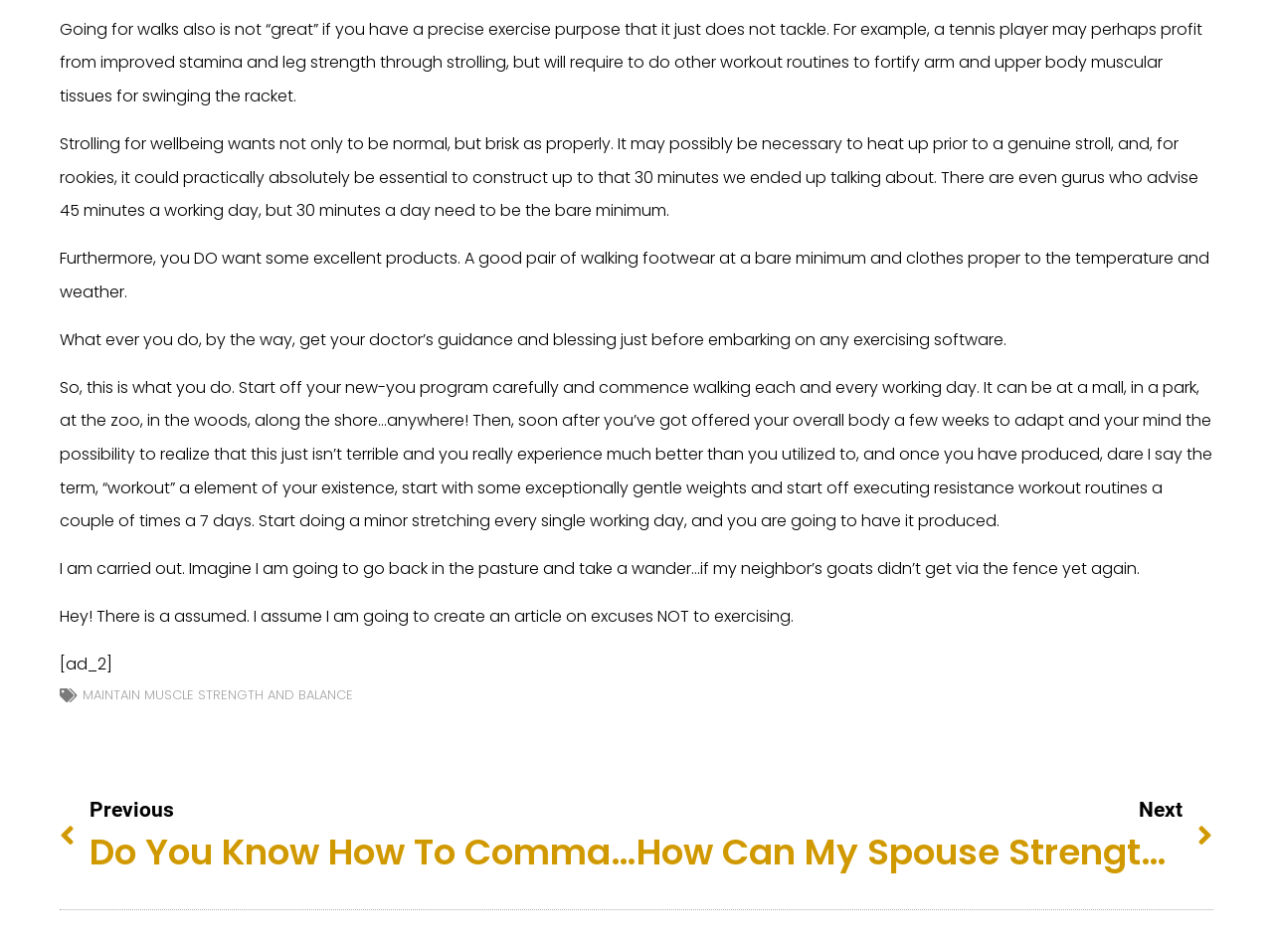With reference to the screenshot, provide a detailed response to the question below:
What is essential for walking besides regularity?

According to the webpage, besides regularity, it is essential to have good products, such as a good pair of walking shoes and clothes suitable for the temperature and weather.